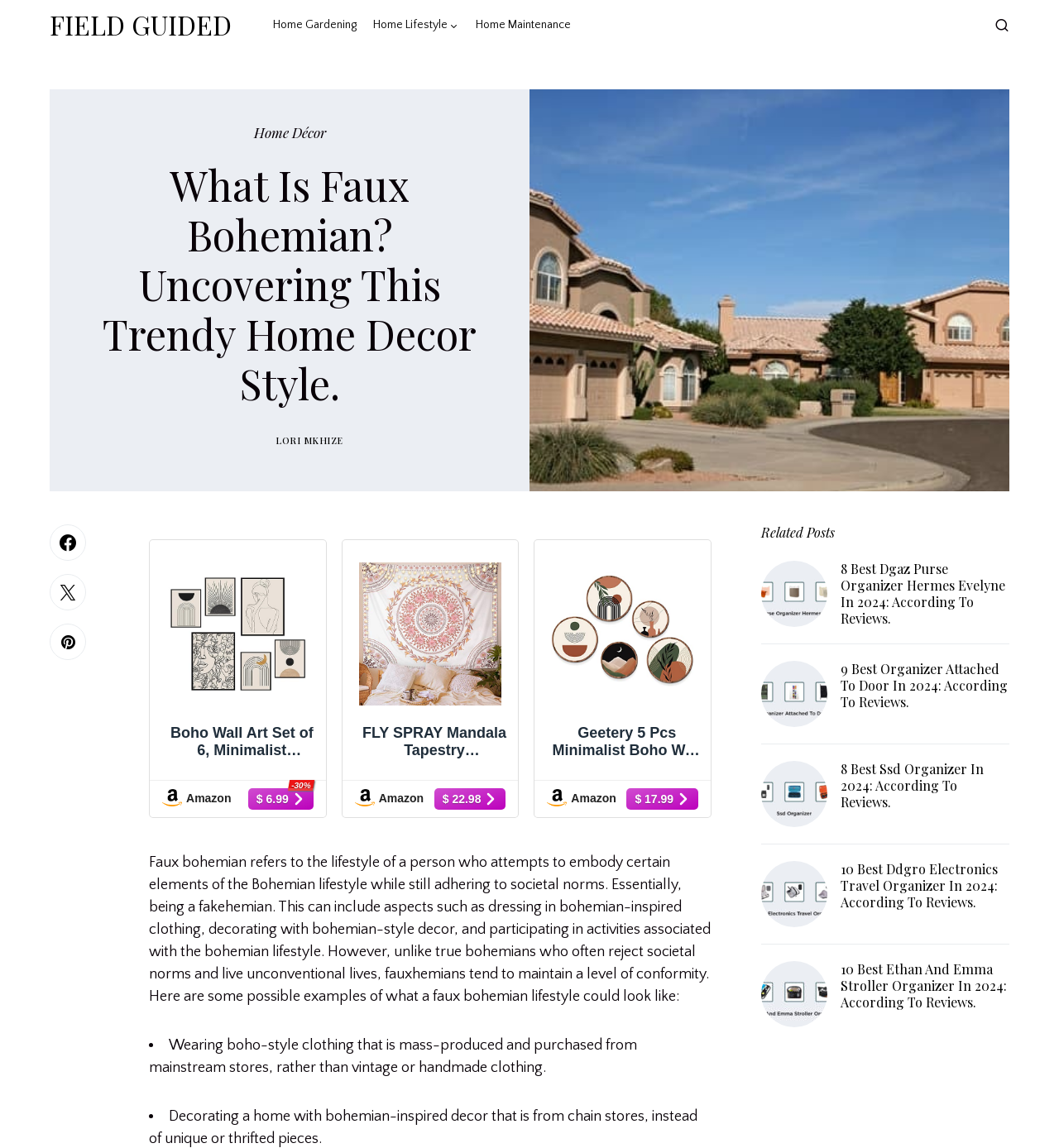Provide a single word or phrase answer to the question: 
What is faux bohemian?

Lifestyle with bohemian elements but adhering to societal norms